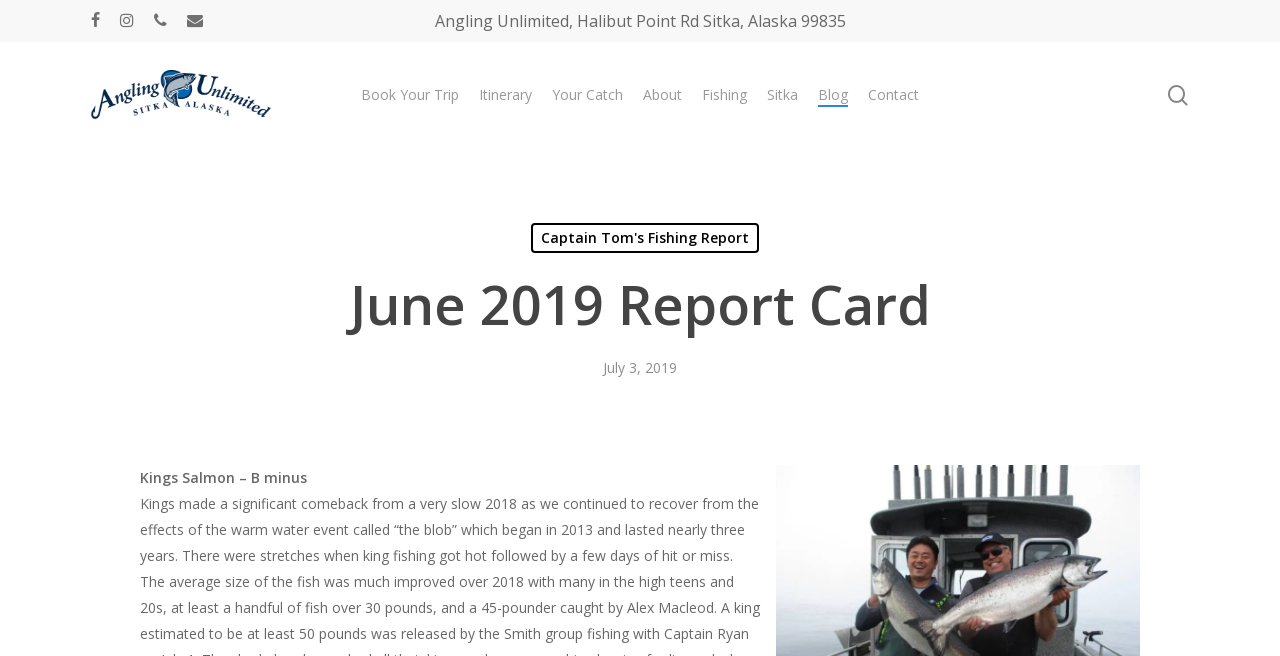Answer the following query with a single word or phrase:
What is the name of the fishing company?

Angling Unlimited